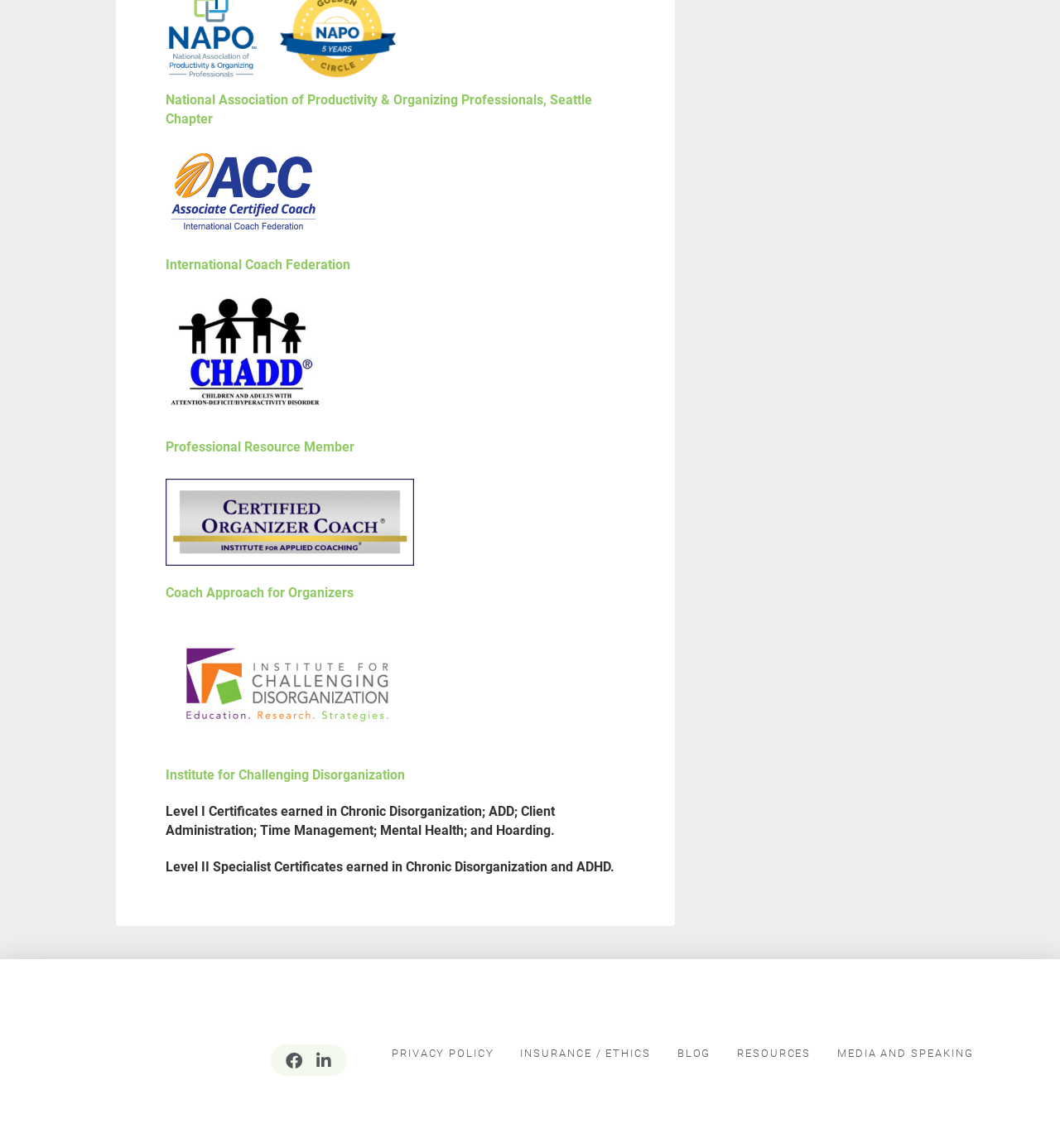Locate the bounding box coordinates of the clickable region necessary to complete the following instruction: "Explore the BLOG". Provide the coordinates in the format of four float numbers between 0 and 1, i.e., [left, top, right, bottom].

[0.631, 0.906, 0.677, 0.93]